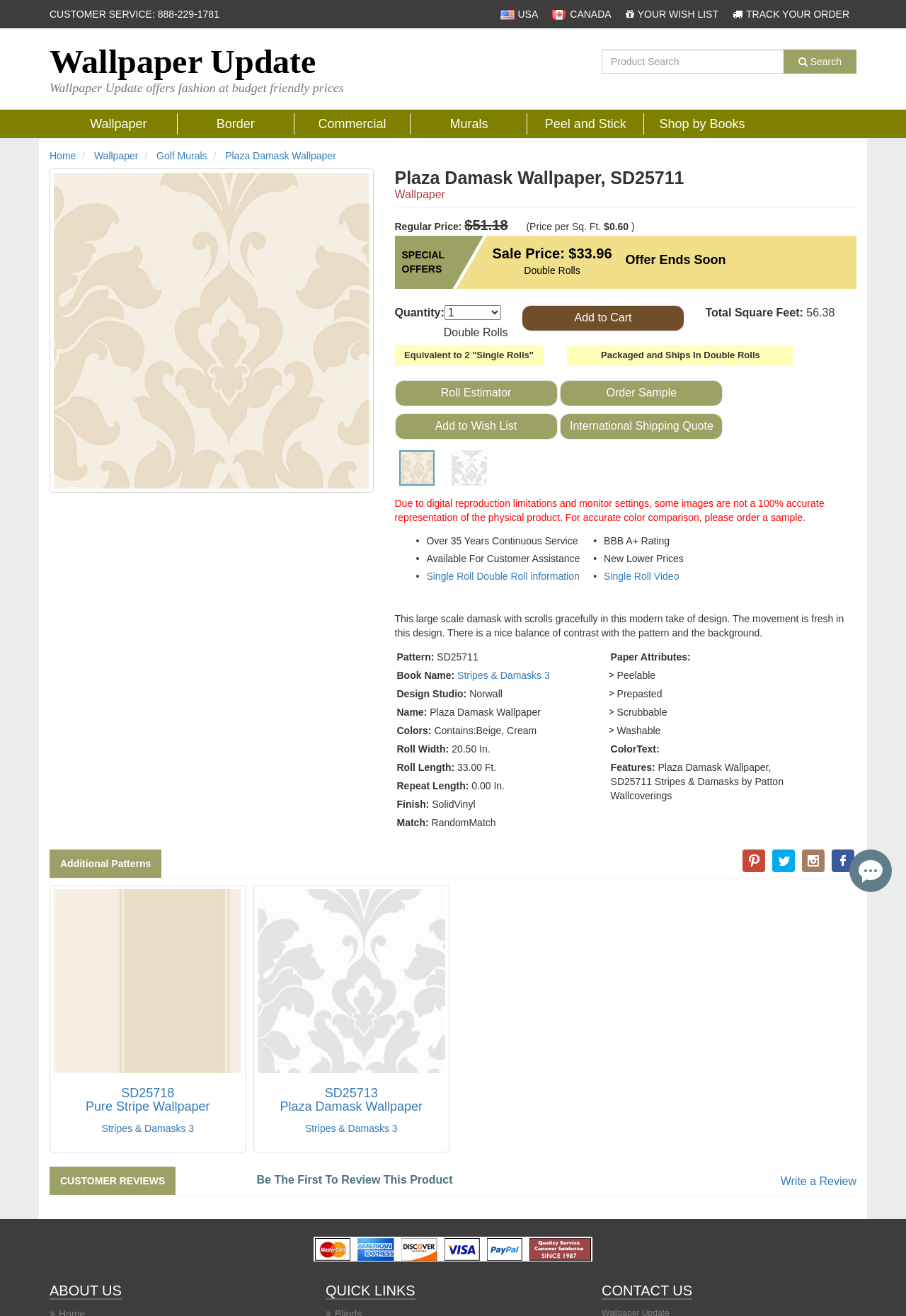Find the bounding box coordinates of the element's region that should be clicked in order to follow the given instruction: "Track your order". The coordinates should consist of four float numbers between 0 and 1, i.e., [left, top, right, bottom].

[0.809, 0.006, 0.938, 0.015]